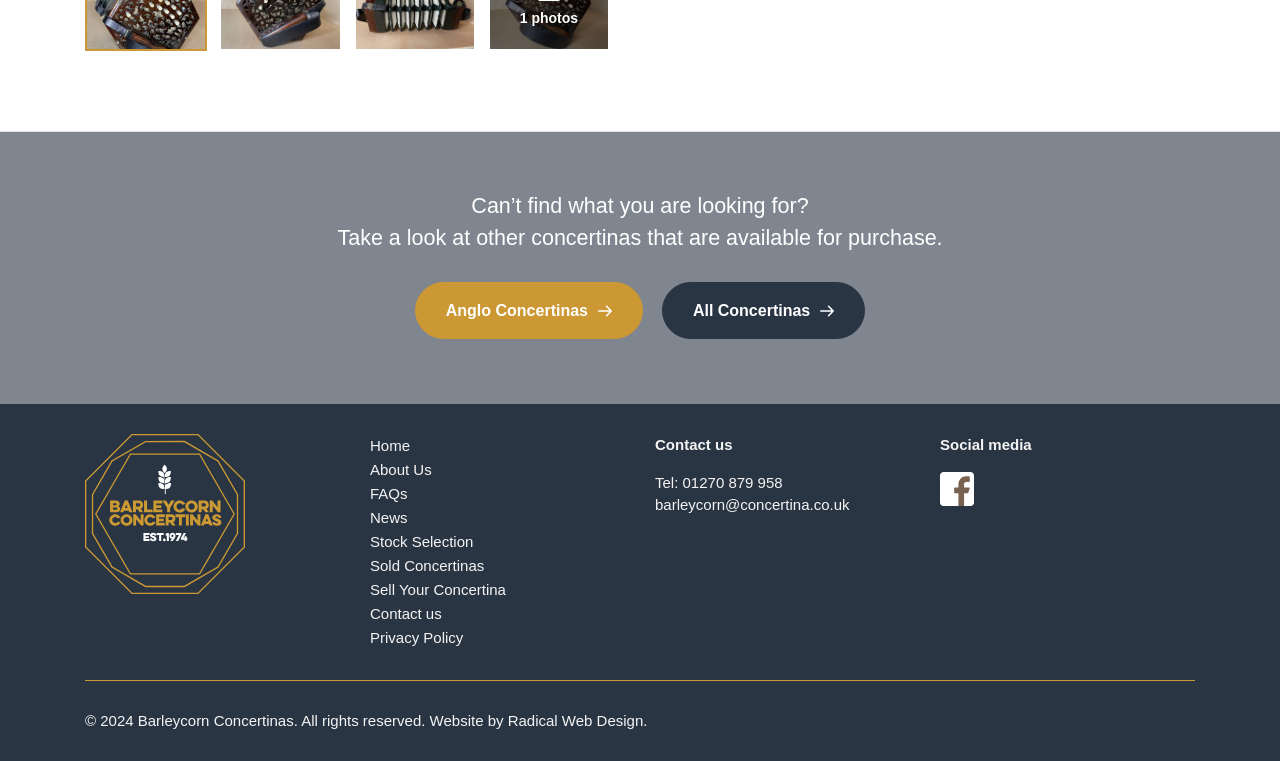What is the website about?
Answer the question with a thorough and detailed explanation.

Based on the links and text on the webpage, it appears to be a website about concertinas, a type of musical instrument. The links to 'Anglo Concertinas', 'All Concertinas', and 'Sold Concertinas' suggest that the website is related to buying, selling, or learning about concertinas.